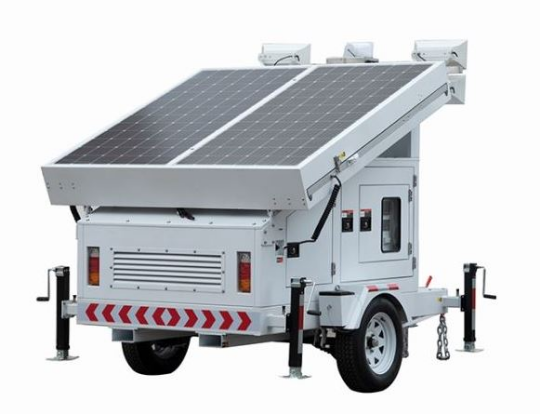Elaborate on all the key elements and details present in the image.

This image showcases a mobile surveillance trailer equipped with solar panels, highlighting a modern security solution ideal for temporary monitoring needs. The trailer features a compact design, with the solar panels positioned at an angle to maximize sunlight exposure, optimizing energy efficiency. Its sturdy wheels and adjustable stabilizers indicate that it is designed for easy relocation and stability on various terrains.

The trailer appears to be equipped with multiple surveillance cameras mounted on top, providing comprehensive monitoring capabilities for various scenarios. This makes it suitable for a range of industries, including construction sites and recycling centers, where security and monitoring are essential. As part of the offerings from Virtual Surveillance 123, this mobile unit exemplifies the advanced features available in temporary surveillance solutions, catering to the increasing demand for effective and flexible security measures.